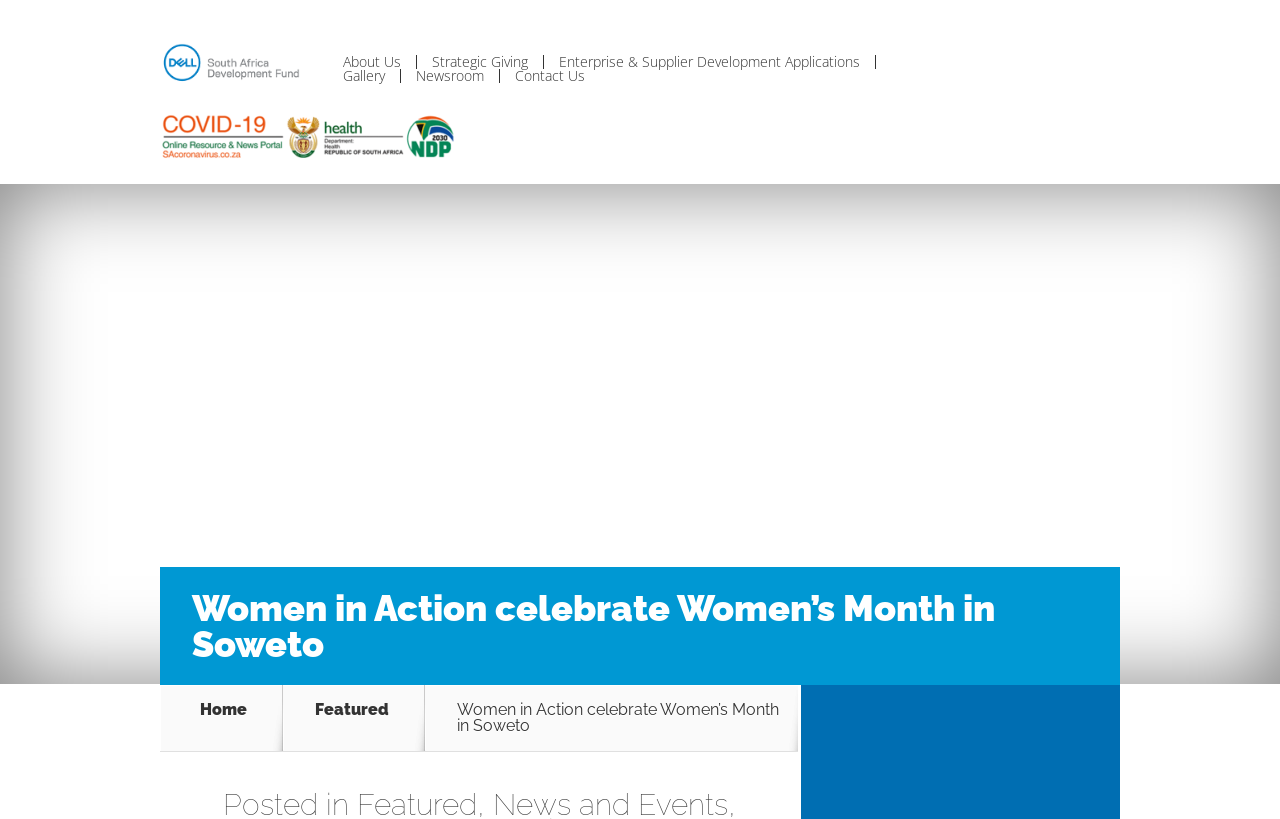Please answer the following question using a single word or phrase: What is the theme of the featured article?

Women's Month